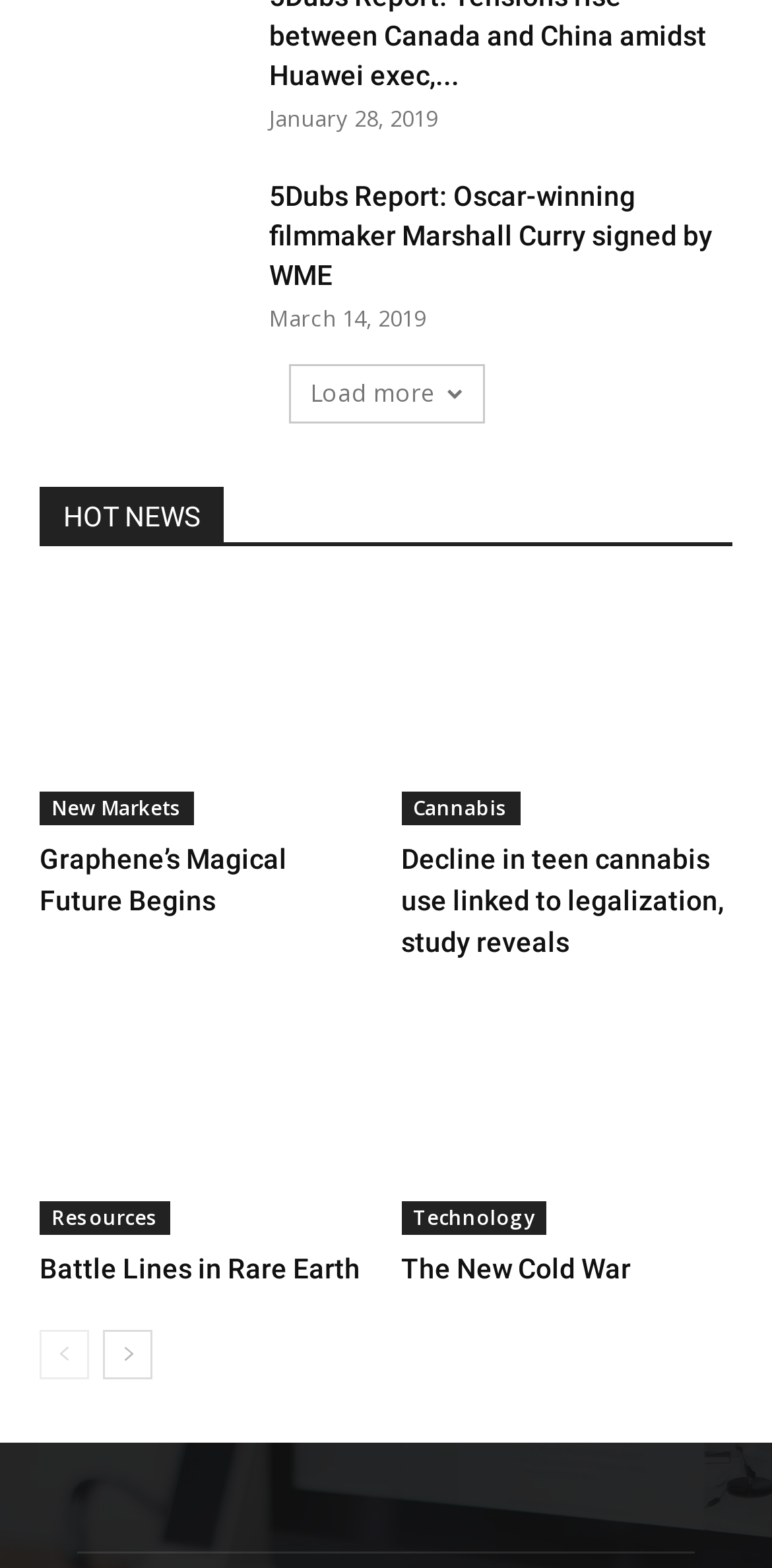Locate the bounding box of the UI element defined by this description: "title="Graphene’s Magical Future Begins"". The coordinates should be given as four float numbers between 0 and 1, formatted as [left, top, right, bottom].

[0.051, 0.381, 0.481, 0.526]